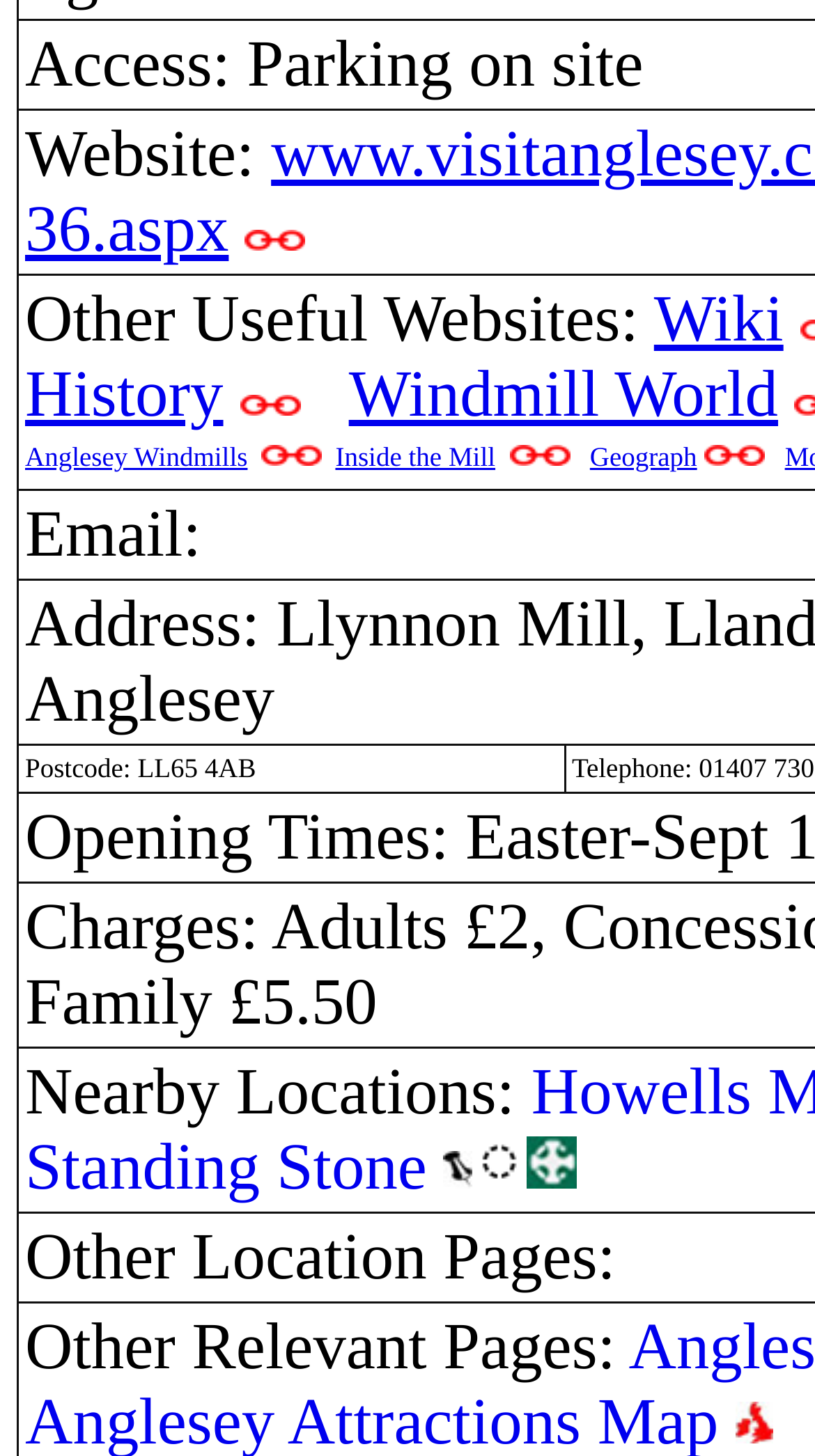Given the description of the UI element: "Inside the Mill", predict the bounding box coordinates in the form of [left, top, right, bottom], with each value being a float between 0 and 1.

[0.411, 0.302, 0.608, 0.324]